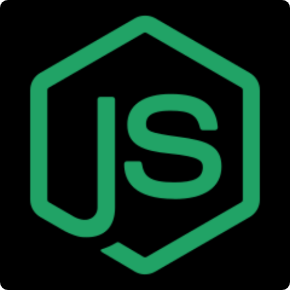What is the shape of the Node.js logo?
Based on the visual details in the image, please answer the question thoroughly.

The caption explicitly states that the Node.js logo features a green hexagon with a stylized 'JS' prominently displayed in the center, making the shape of the logo a green hexagon.